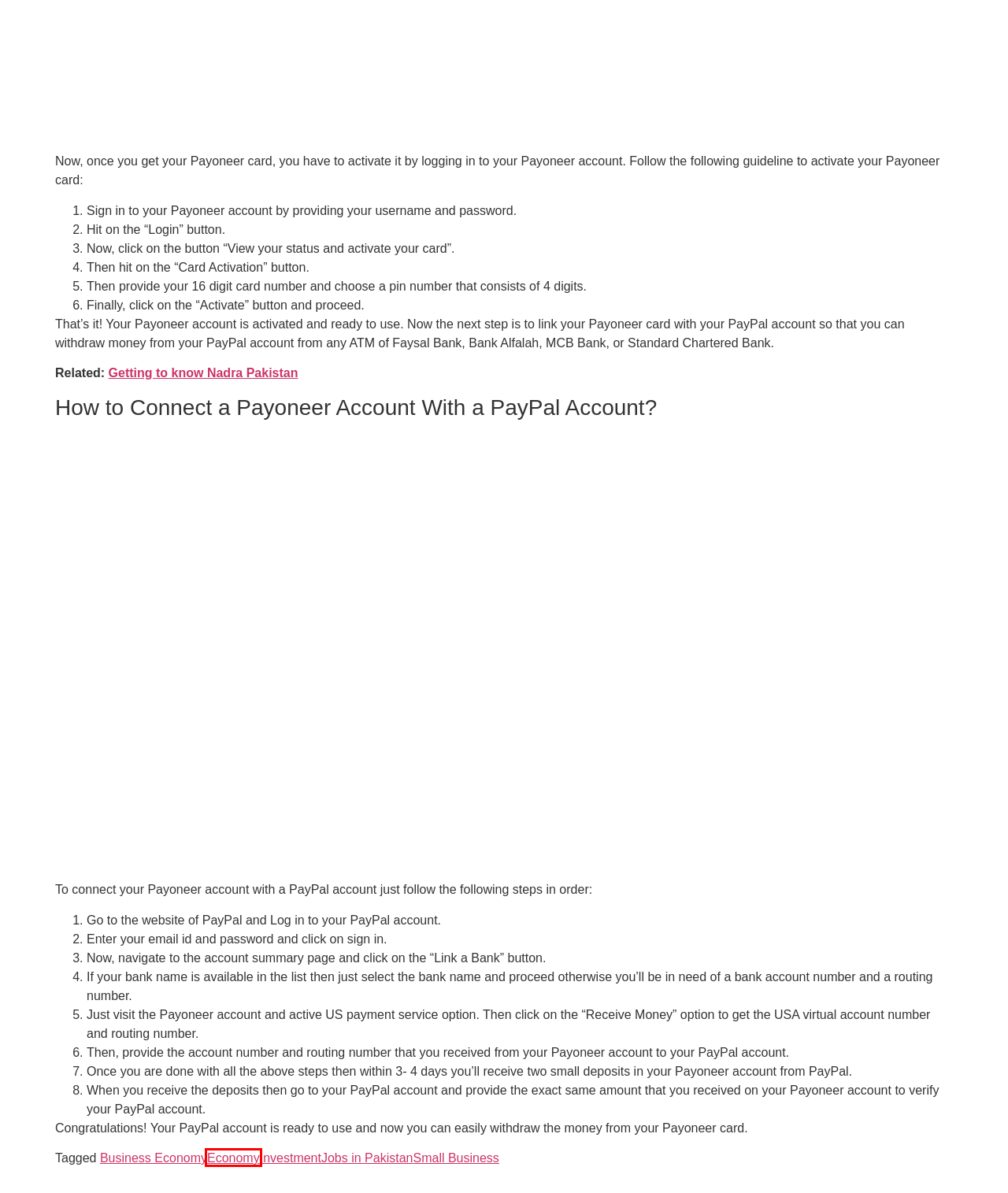Review the screenshot of a webpage that includes a red bounding box. Choose the webpage description that best matches the new webpage displayed after clicking the element within the bounding box. Here are the candidates:
A. HouseofPakistan - Culture, Community and Enterprise Connect
B. Jobs in Pakistan Archives - HouseofPakistan
C. Investment Archives - HouseofPakistan
D. Getting to Know NADRA Pakistan - HouseofPakistan
E. Small Business Archives - HouseofPakistan
F. Business Economy Archives - HouseofPakistan
G. Economy Archives - HouseofPakistan
H. Send Money, Pay Online or Set Up a Merchant Account - PayPal

G